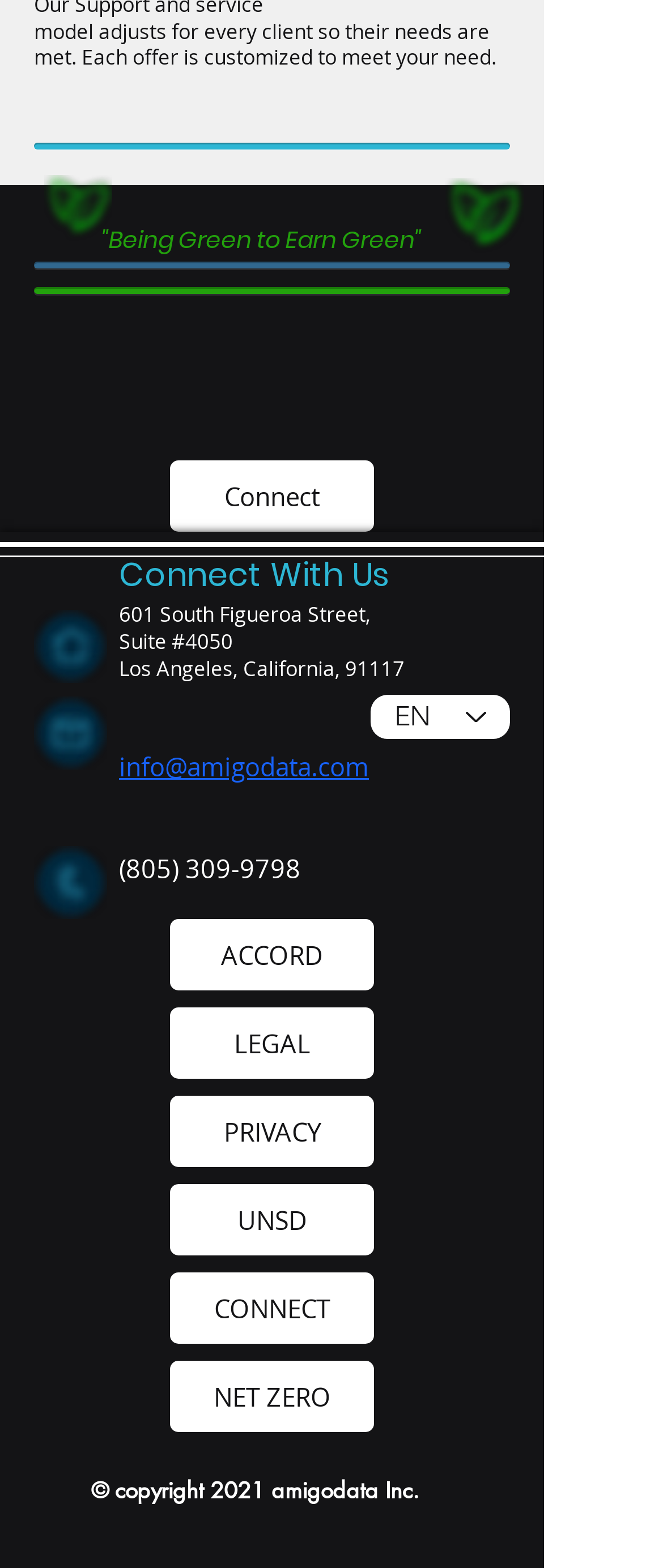Respond with a single word or phrase for the following question: 
How many logos are displayed on the webpage?

2